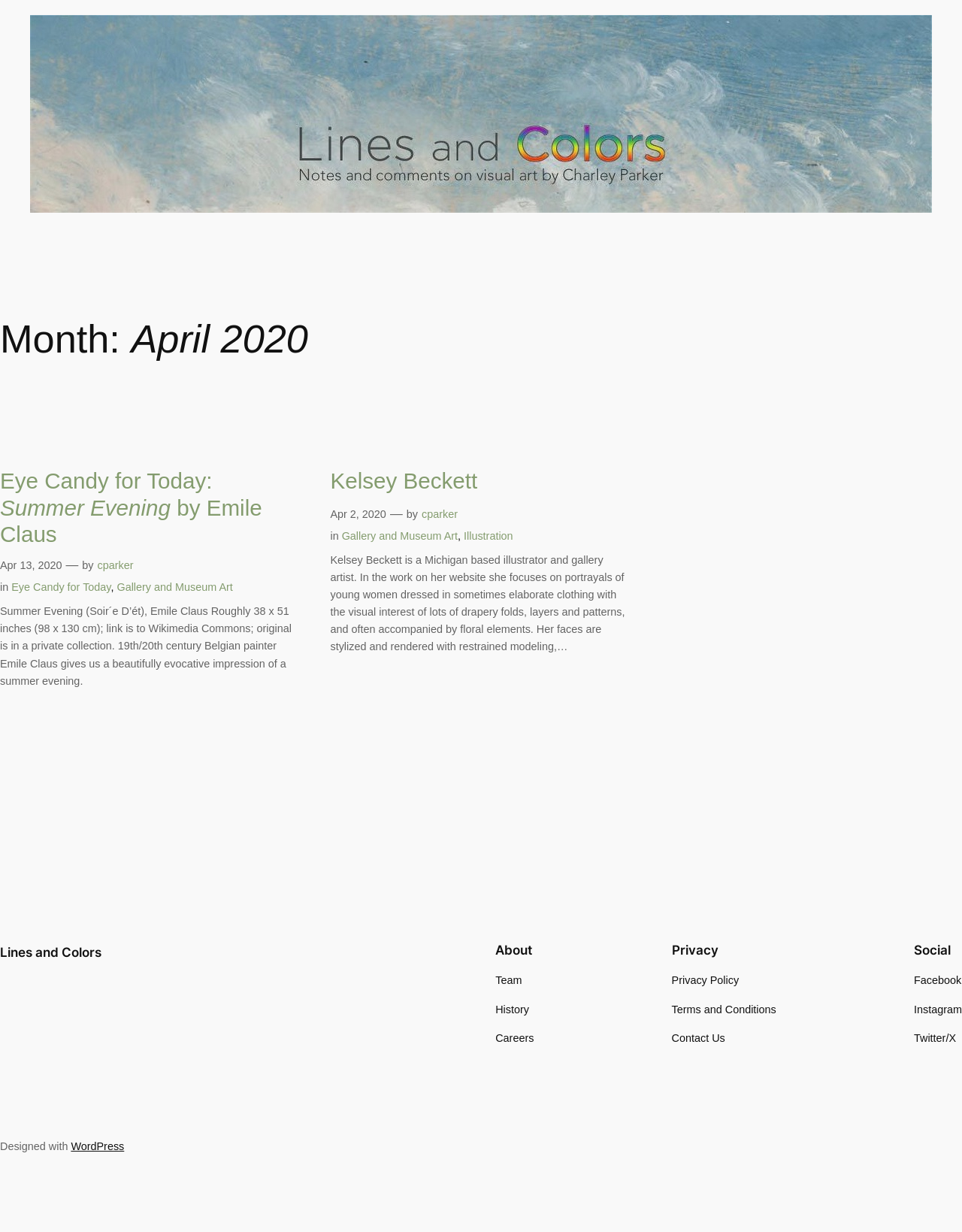Please identify the bounding box coordinates of the area I need to click to accomplish the following instruction: "Read about Eye Candy for Today: Summer Evening by Emile Claus".

[0.0, 0.38, 0.313, 0.445]